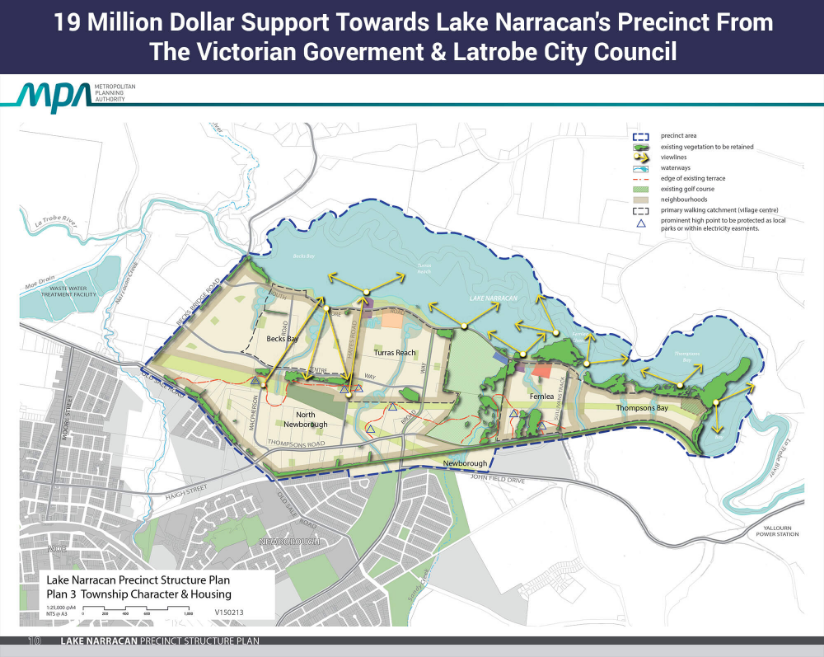What is the purpose of the proposed pathways and public facilities? Please answer the question using a single word or phrase based on the image.

Enhancing community living